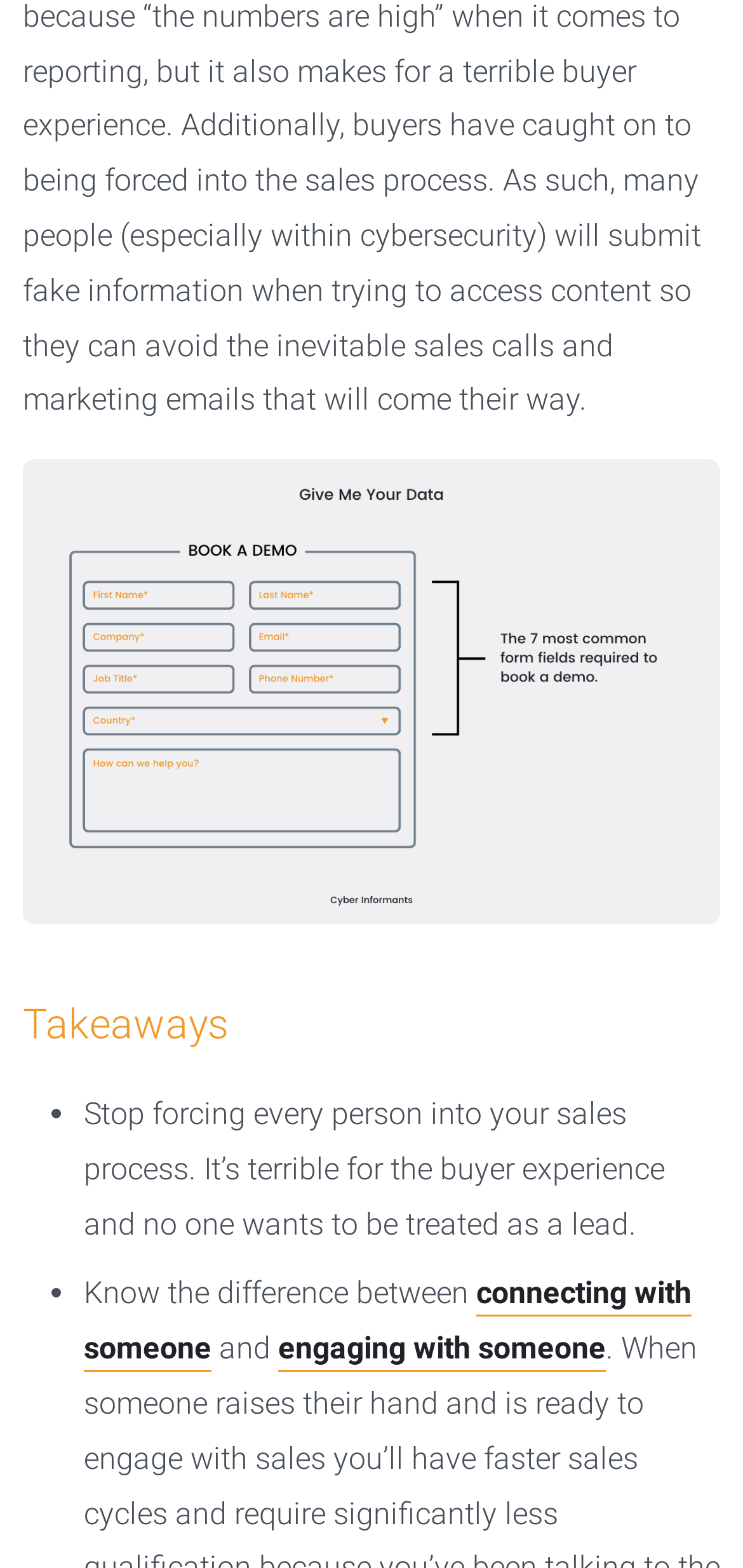Please answer the following question using a single word or phrase: 
What is the difference being discussed in the second point?

connecting with someone and engaging with someone